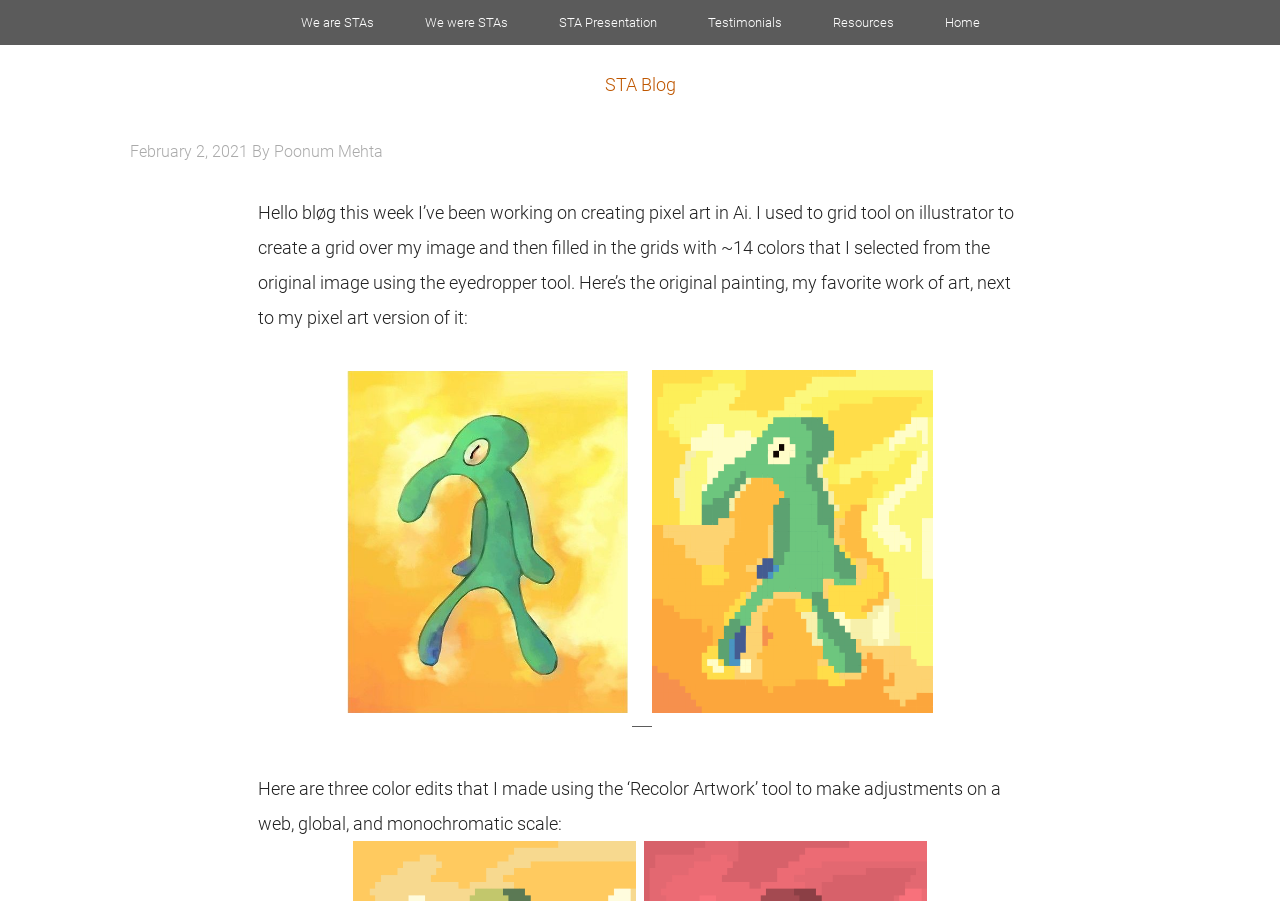Detail the various sections and features of the webpage.

The webpage is about Pixel Art Training, with a main navigation menu at the top of the page, spanning the full width, containing 7 links: "We are STAs", "We were STAs", "STA Presentation", "Testimonials", "Resources", "Home", and "STA Blog". 

Below the navigation menu, there is a prominent link "STA Blog" that takes up most of the width of the page. Within this section, there is a header with a timestamp "February 2, 2021" and an author's name "Poonum Mehta". 

Following the header, there is a block of text that describes the process of creating pixel art using Adobe Illustrator, including the use of a grid tool and selecting colors from an original image. The text is accompanied by a link, likely to an image or a related webpage.

Further down, there is another block of text that discusses making color edits using the "Recolor Artwork" tool, with options for web, global, and monochromatic scales.